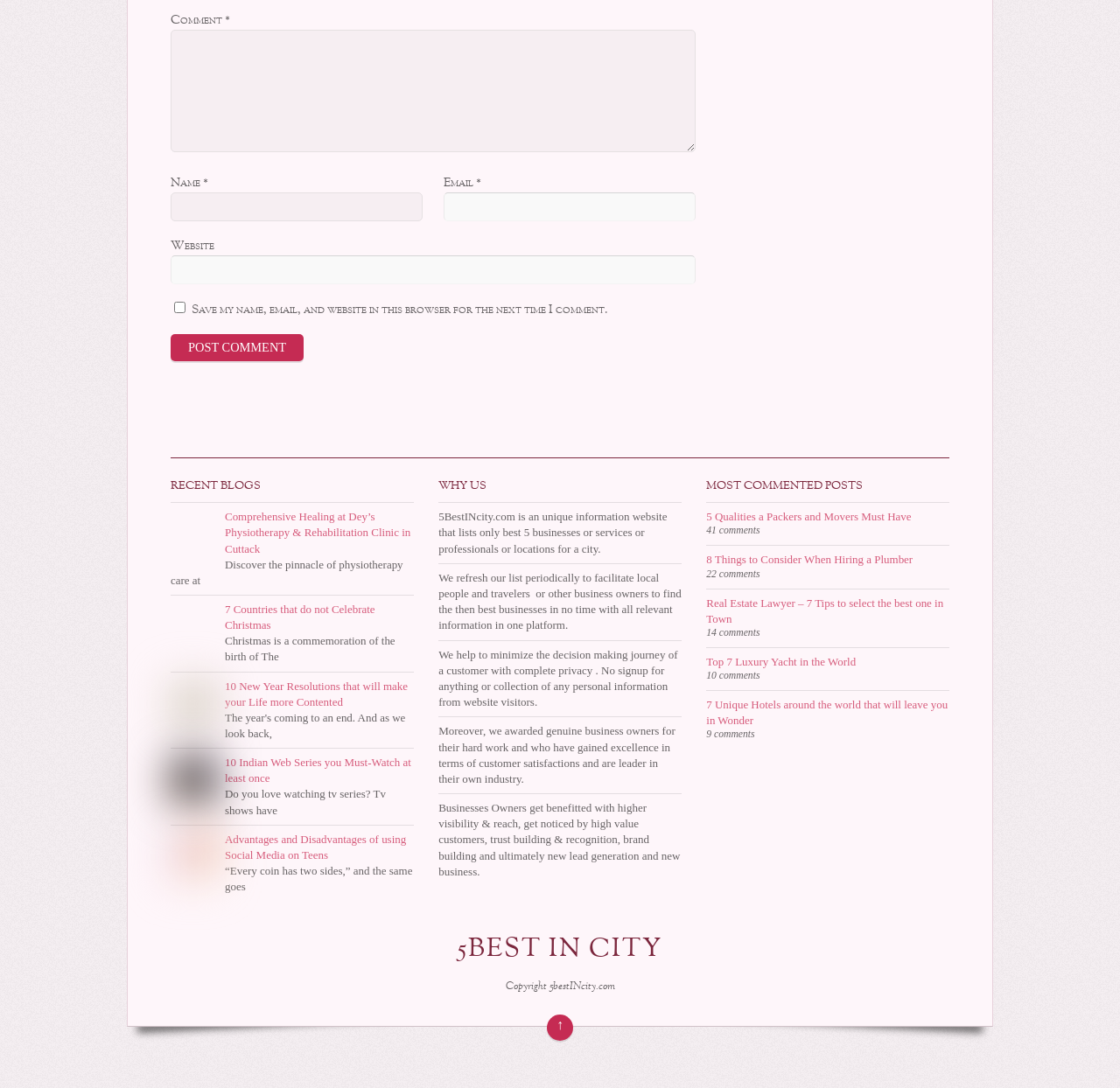Please provide the bounding box coordinates for the UI element as described: "parent_node: Email * aria-describedby="email-notes" name="email"". The coordinates must be four floats between 0 and 1, represented as [left, top, right, bottom].

[0.396, 0.176, 0.621, 0.203]